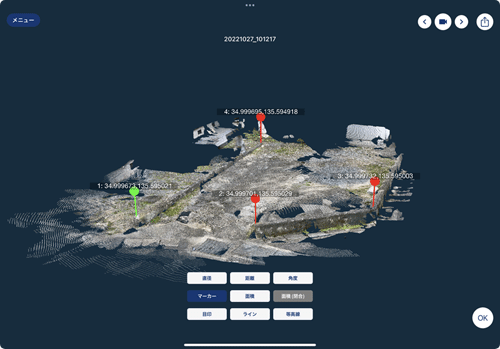What is the function of the buttons at the bottom?
Provide a well-explained and detailed answer to the question.

The buttons at the bottom of the user interface are designed to provide navigation and functionality options for the user. These options may include accessing maps, detailed settings, and other features that enhance the user's experience when working with the 3D point cloud data.